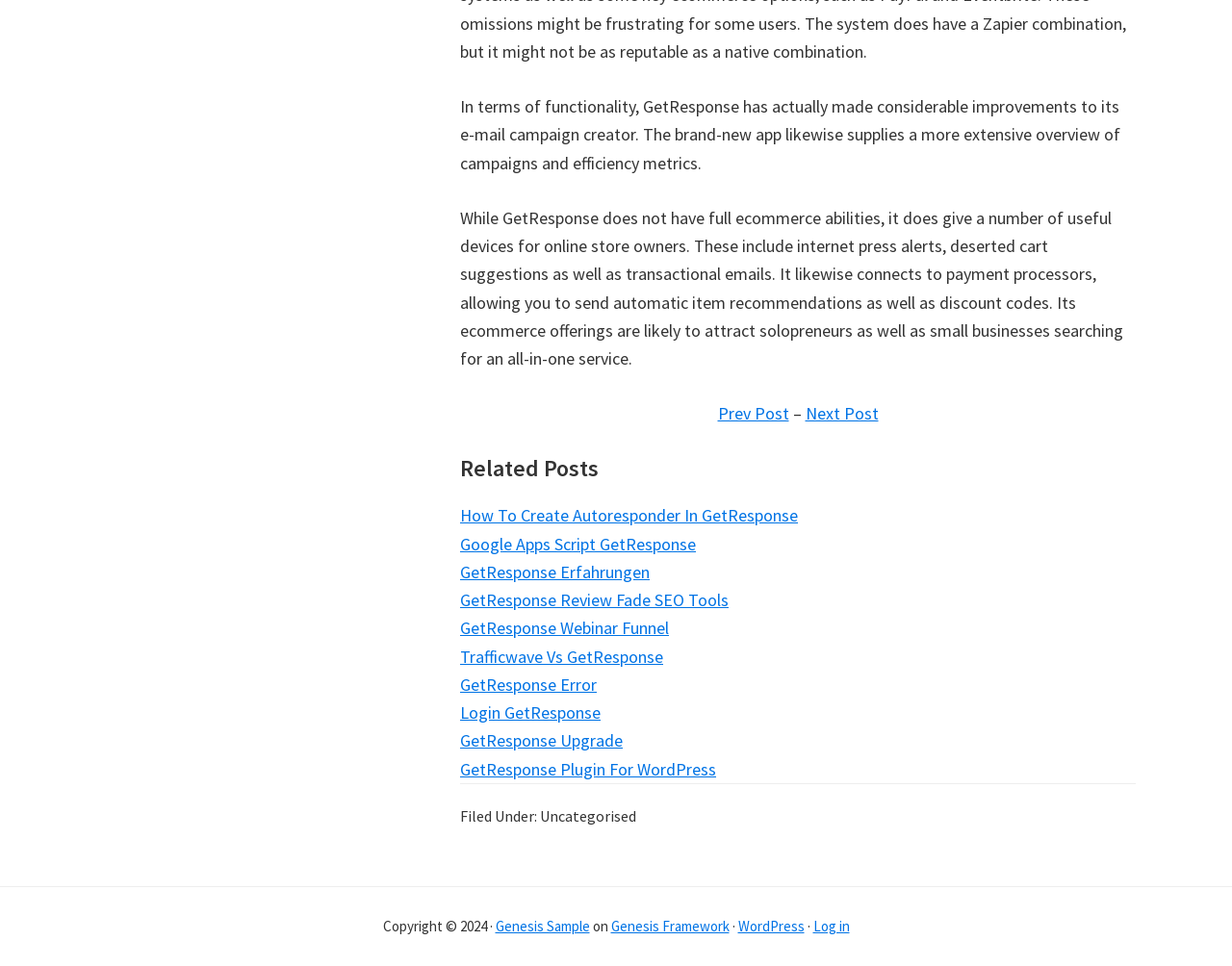Please specify the bounding box coordinates of the element that should be clicked to execute the given instruction: 'Click on 'How To Create Autoresponder In GetResponse''. Ensure the coordinates are four float numbers between 0 and 1, expressed as [left, top, right, bottom].

[0.373, 0.522, 0.648, 0.545]